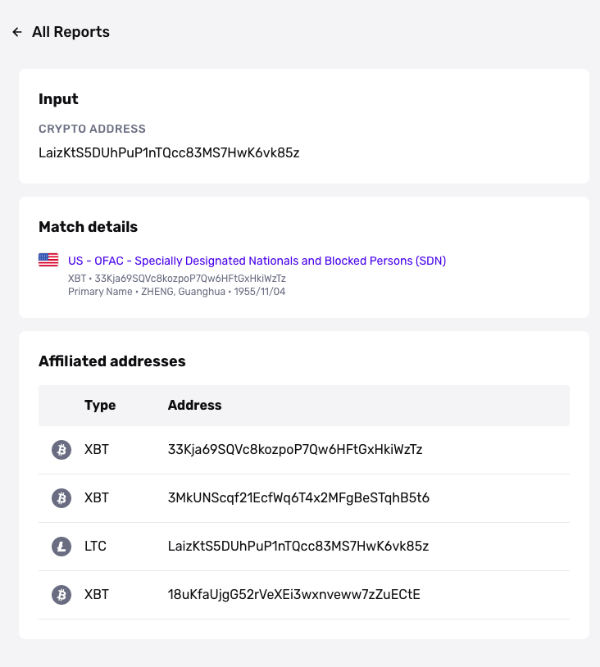Craft a detailed explanation of the image.

The image displays a screenshot from a report titled "All Reports," showcasing detailed information about a specific cryptocurrency address. It highlights the input field labeled "CRYPTO ADDRESS," where the address **LaizKtS5DUhPuP1nTQcce83MS7HwK6vk85z** is entered. Below this, the "Match details" section indicates a connection to the **US - OFAC - Specially Designated Nationals and Blocked Persons (SDN)** list, with a specific wallet address noted as an affiliated address. 

Additionally, the report includes a primary name, **ZHENG, Guanhua**, along with a birthdate of **1955/11/04**, indicating the nature of the findings regarding the associated wallet addresses, categorized by type, including XBT and LTC. This comprehensive data reflects the compliance and regulatory aspects pertaining to digital currency transactions, essential for users needing to verify financial activities against potential sanctions.